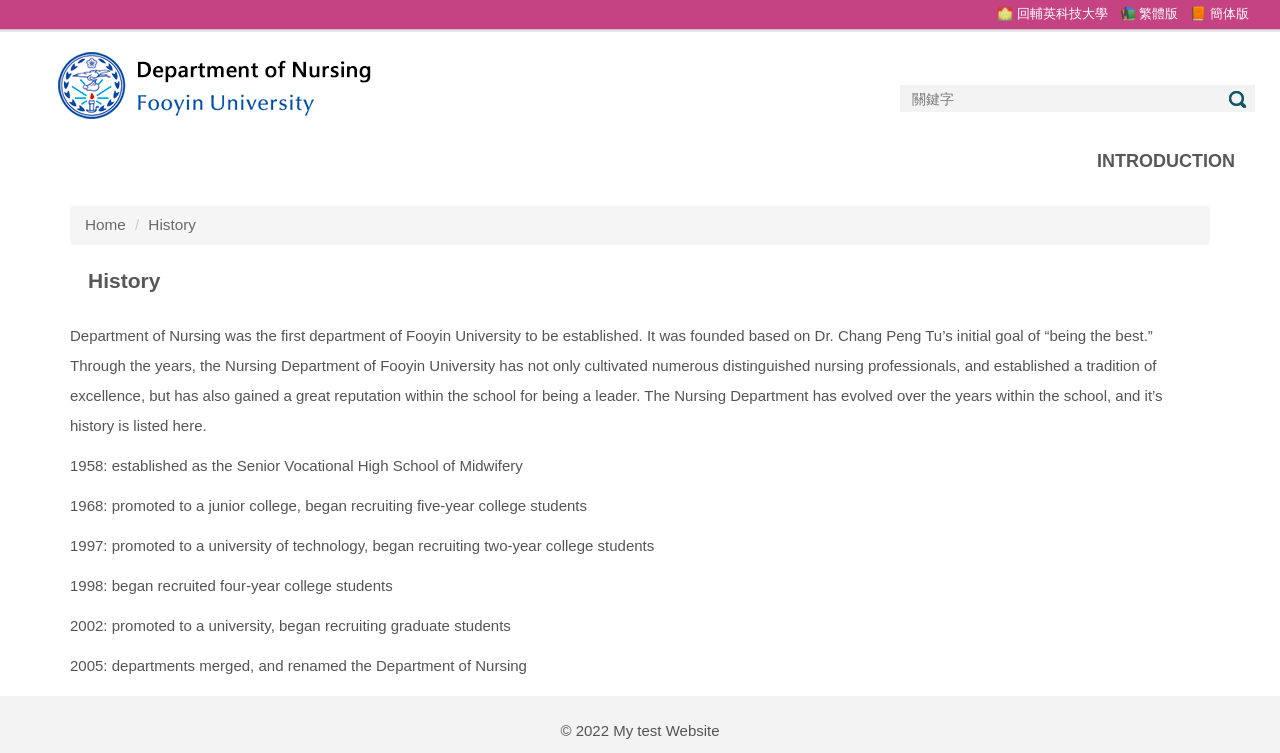Please provide a one-word or short phrase answer to the question:
What is the name of the department described on this page?

Department of Nursing